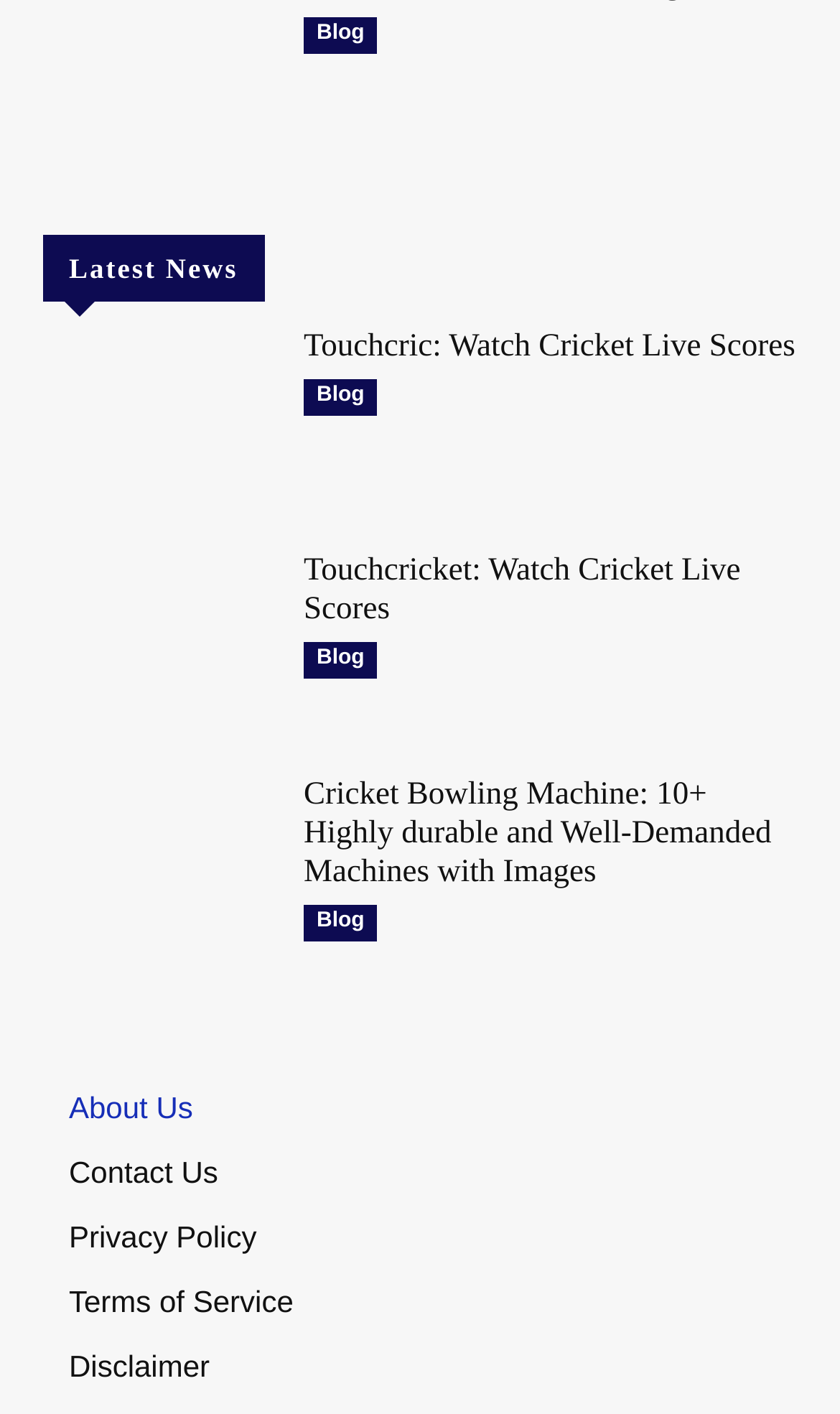Please specify the bounding box coordinates in the format (top-left x, top-left y, bottom-right x, bottom-right y), with values ranging from 0 to 1. Identify the bounding box for the UI component described as follows: February 2024

None